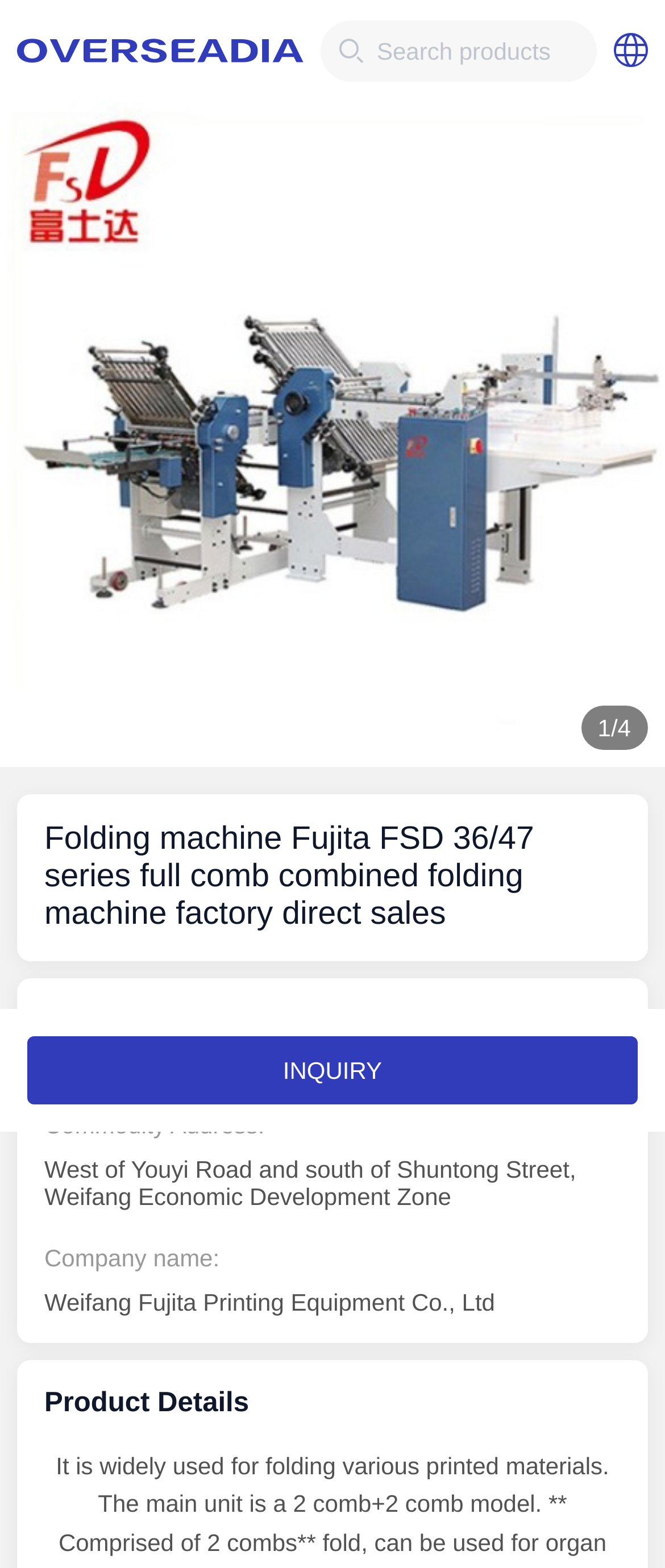Please locate and retrieve the main header text of the webpage.

Folding machine Fujita FSD 36/47 series full comb combined folding machine factory direct sales product details